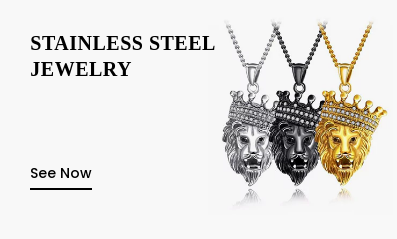What is the purpose of the 'See Now' button?
Using the image as a reference, deliver a detailed and thorough answer to the question.

The 'See Now' button is a call-to-action that invites viewers to explore more of the exquisite jewelry collection, suggesting that it leads to a page with more information or products.